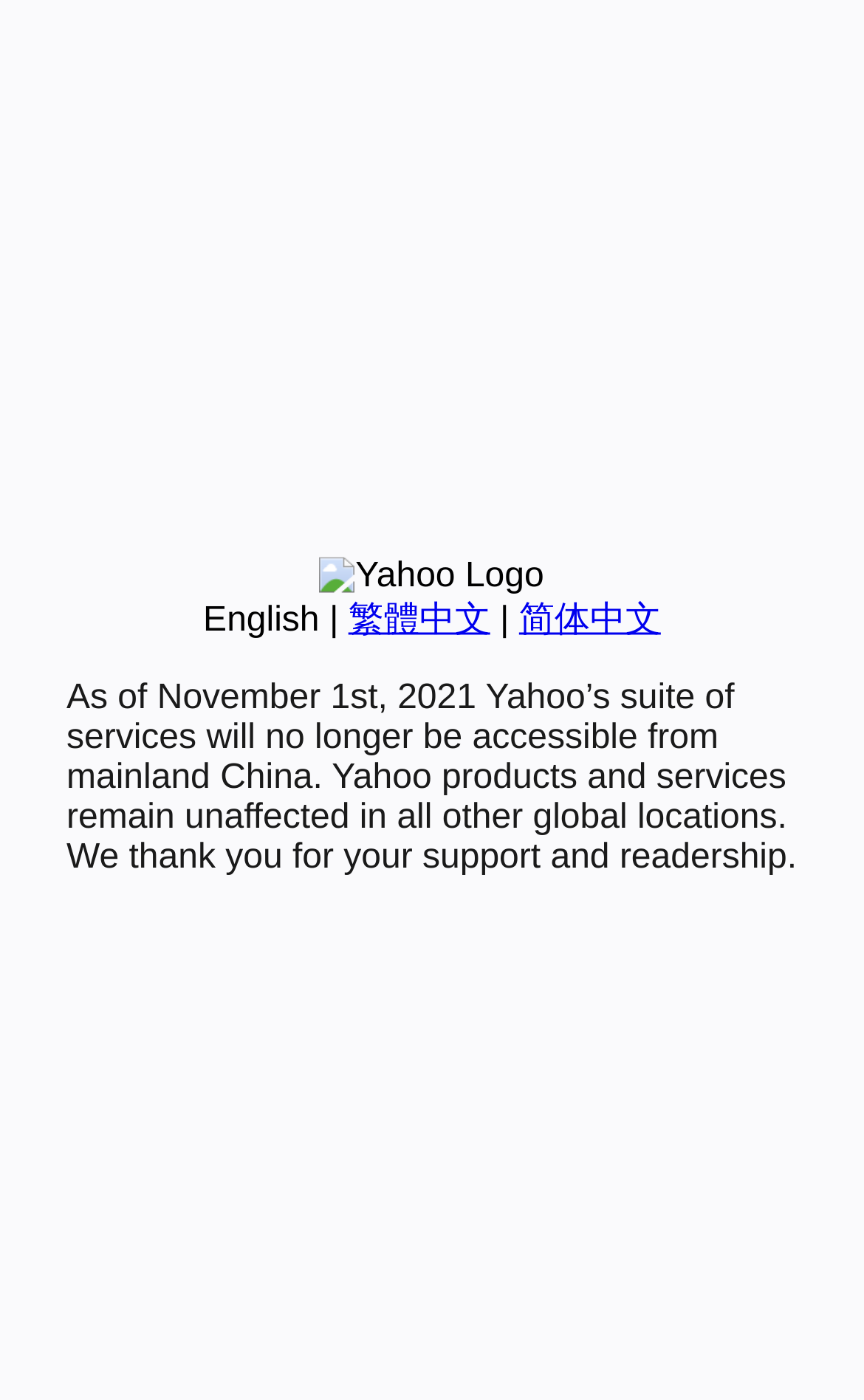Determine the bounding box coordinates for the UI element with the following description: "Follow". The coordinates should be four float numbers between 0 and 1, represented as [left, top, right, bottom].

None